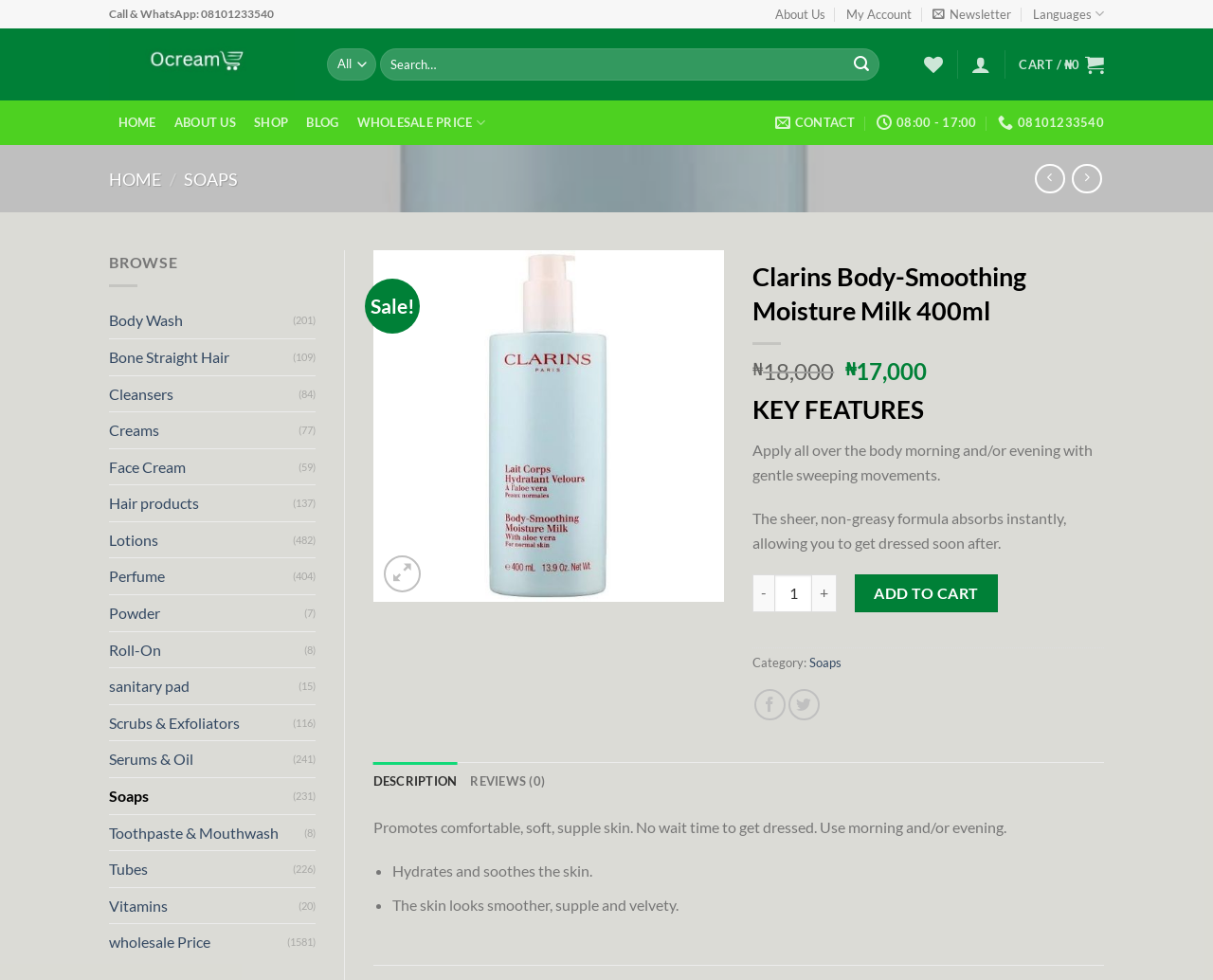How many products are in the 'Soaps' category? Examine the screenshot and reply using just one word or a brief phrase.

201